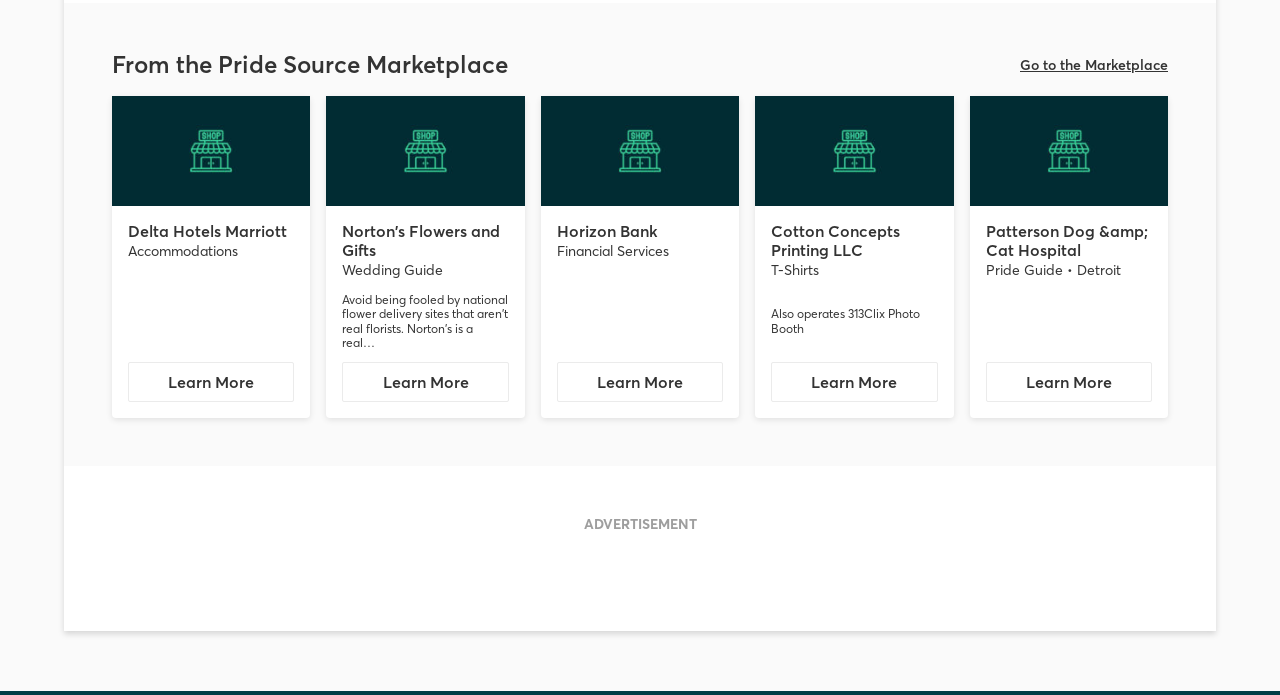Using the information in the image, give a comprehensive answer to the question: 
What is the name of the hospital?

The question can be answered by looking at the list of businesses on the webpage, where one of the headings says 'Patterson Dog & Cat Hospital'.